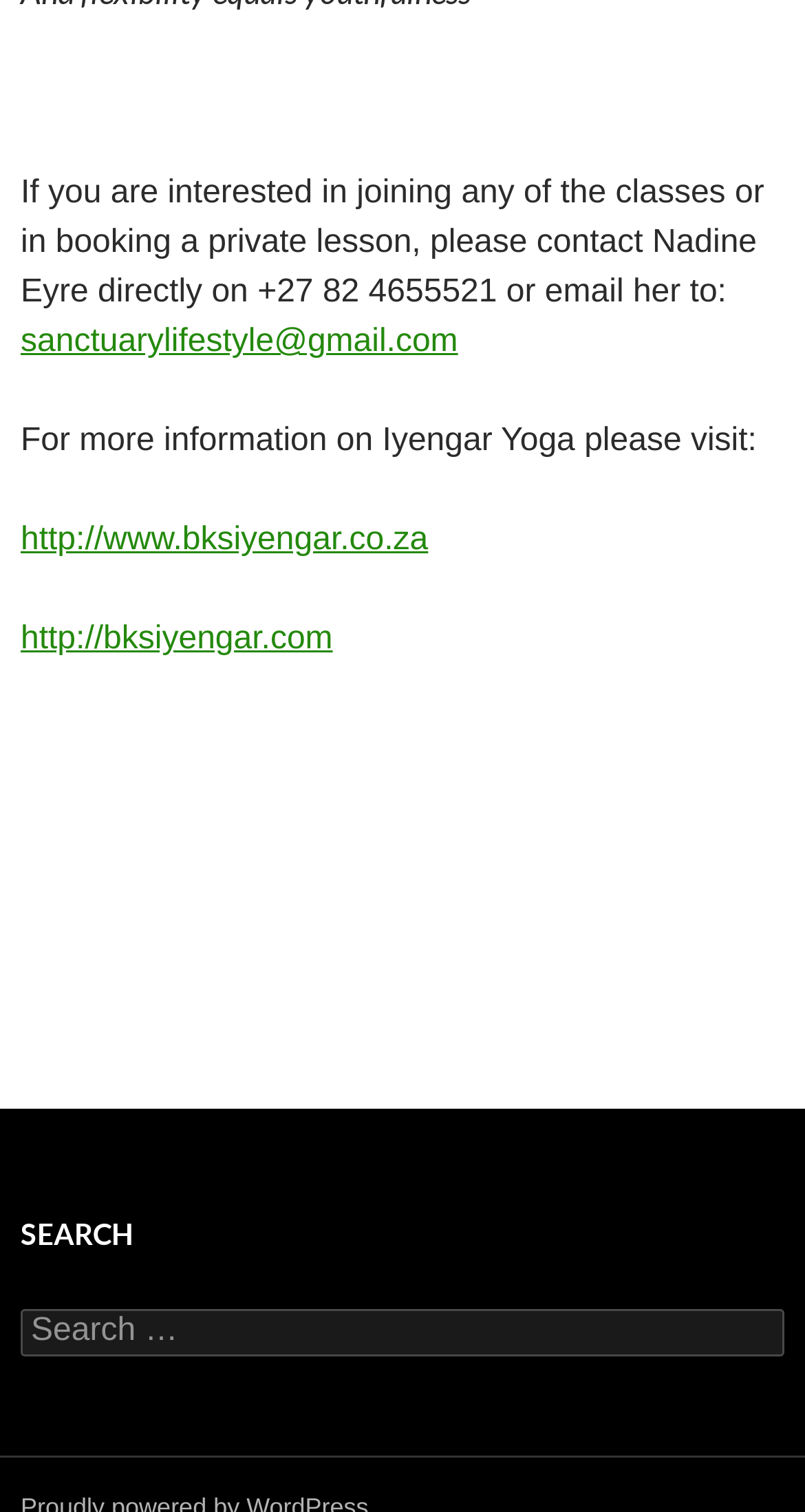How many links are provided for more information on Iyengar Yoga?
From the screenshot, provide a brief answer in one word or phrase.

2